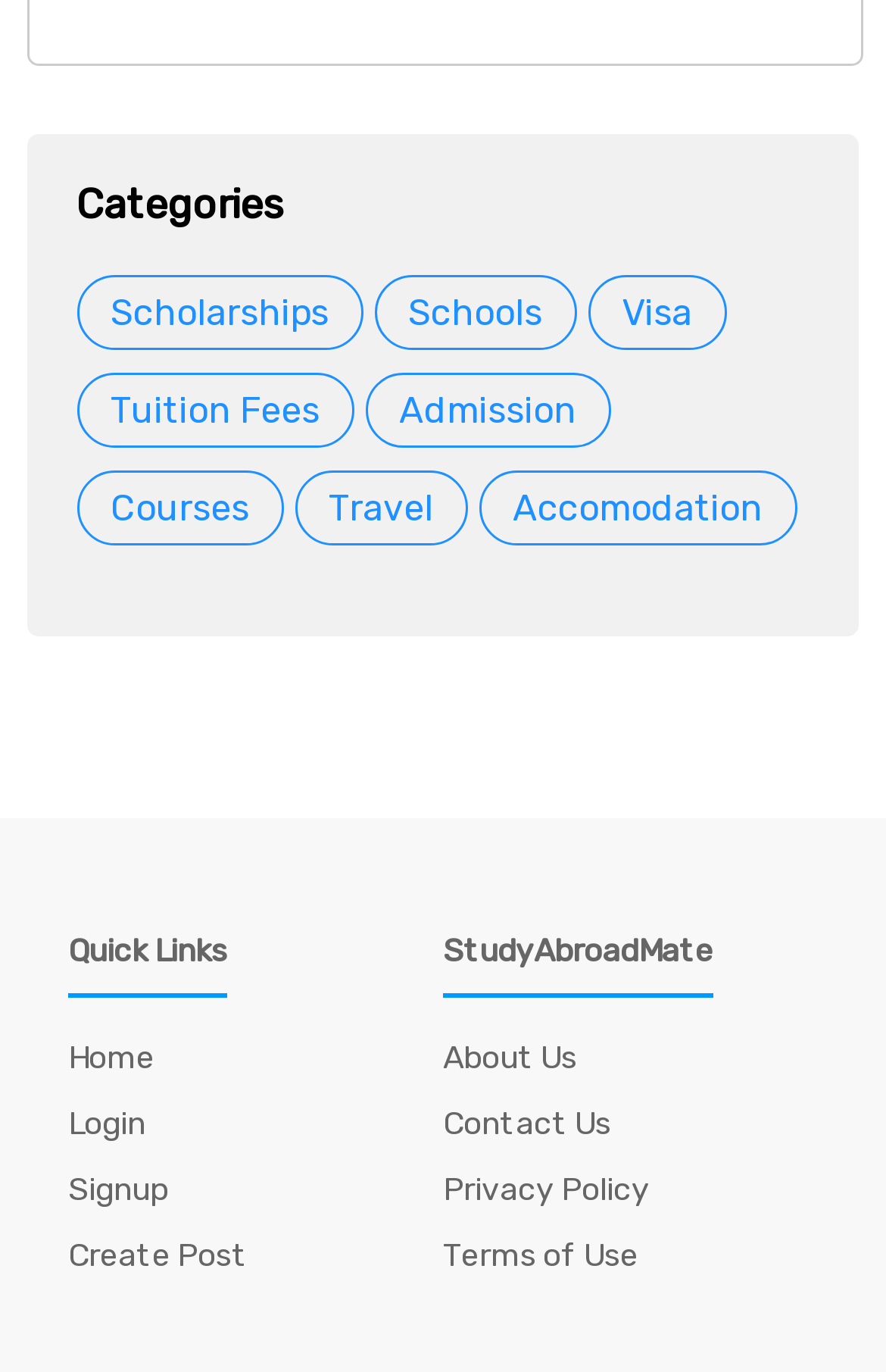Pinpoint the bounding box coordinates of the area that should be clicked to complete the following instruction: "View Tuition Fees". The coordinates must be given as four float numbers between 0 and 1, i.e., [left, top, right, bottom].

[0.086, 0.272, 0.399, 0.326]